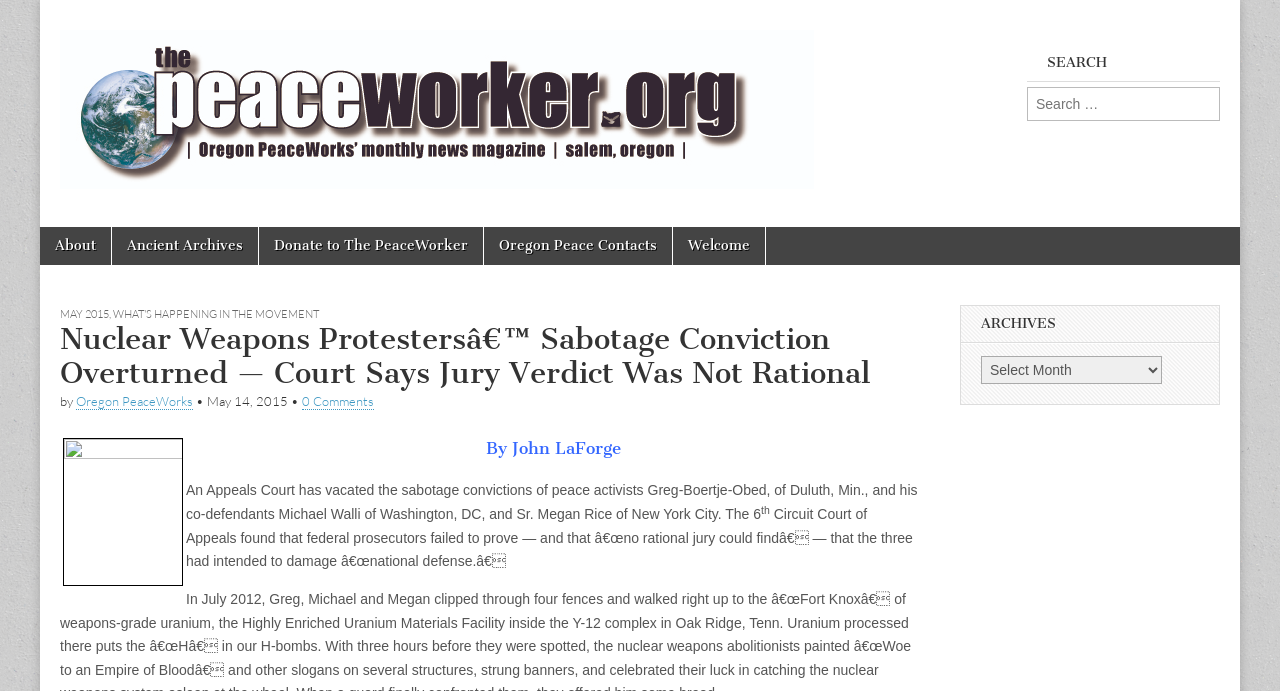Who is the author of the main article on this webpage?
Using the image as a reference, answer with just one word or a short phrase.

John LaForge